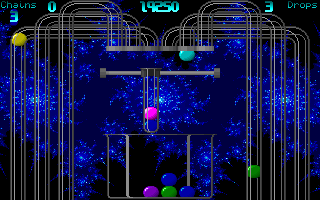Answer the question briefly using a single word or phrase: 
What is the current score displayed in the game?

19,250 points